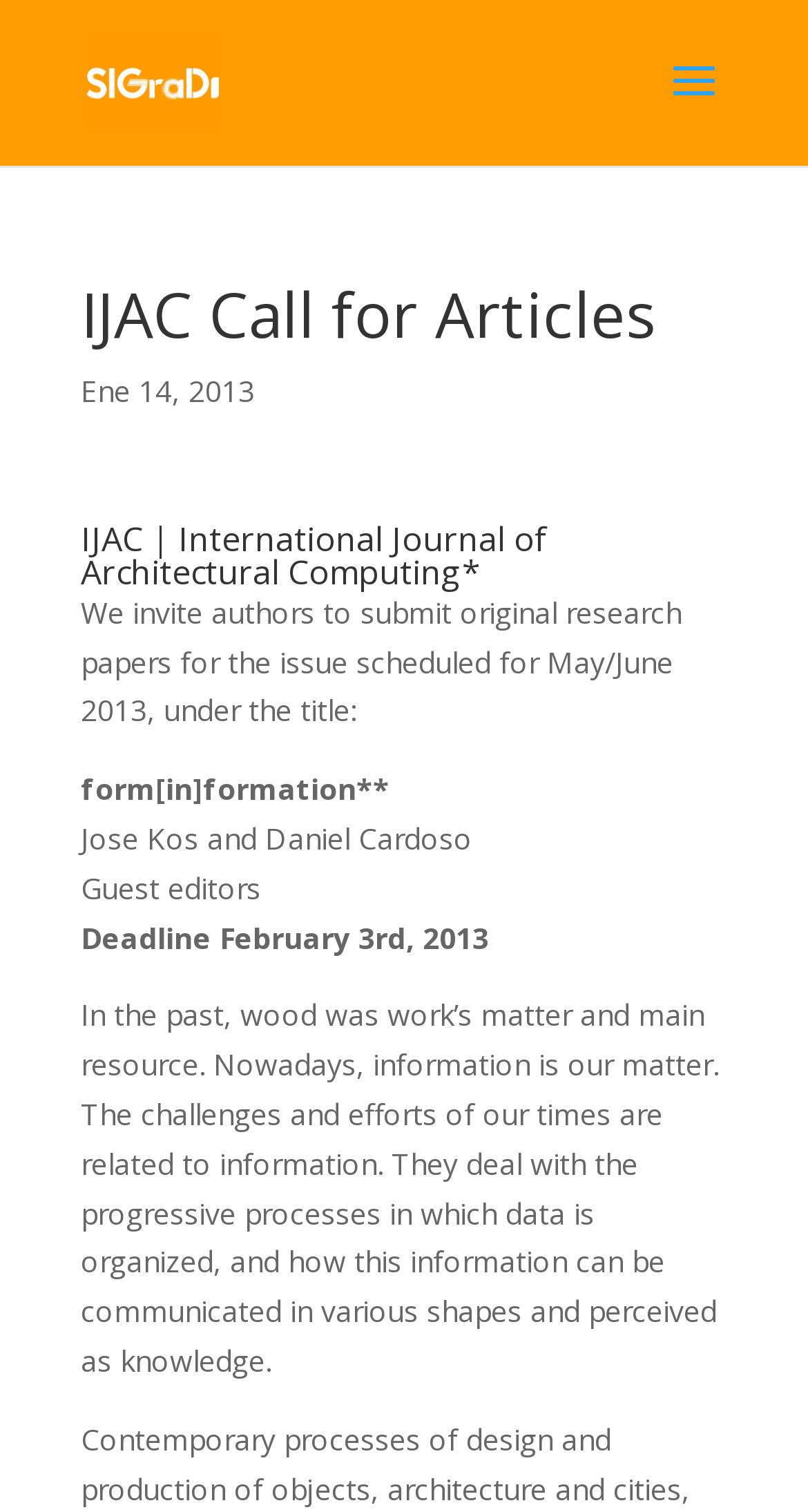Examine the screenshot and answer the question in as much detail as possible: What is the title of the issue scheduled for May/June 2013?

I found the title by reading the text on the webpage, specifically the sentence 'under the title: form[in]formation' which is located below the introduction to the call for articles.